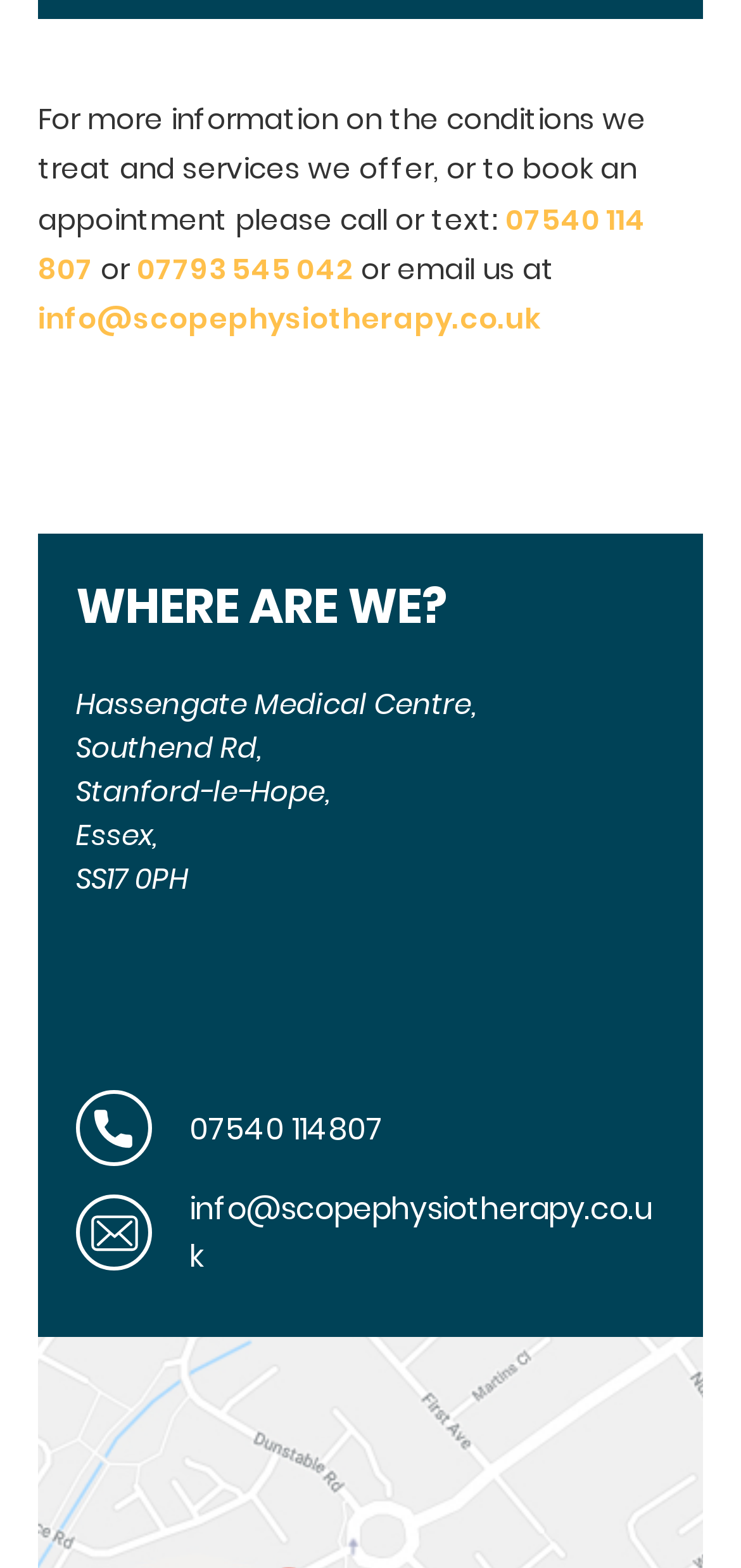Please provide a comprehensive answer to the question below using the information from the image: Where is the Hassengate Medical Centre located?

The location of the Hassengate Medical Centre can be found in the section 'WHERE ARE WE?' which lists the address as 'Hassengate Medical Centre, Southend Rd, Stanford-le-Hope, Essex, SS17 0PH'.